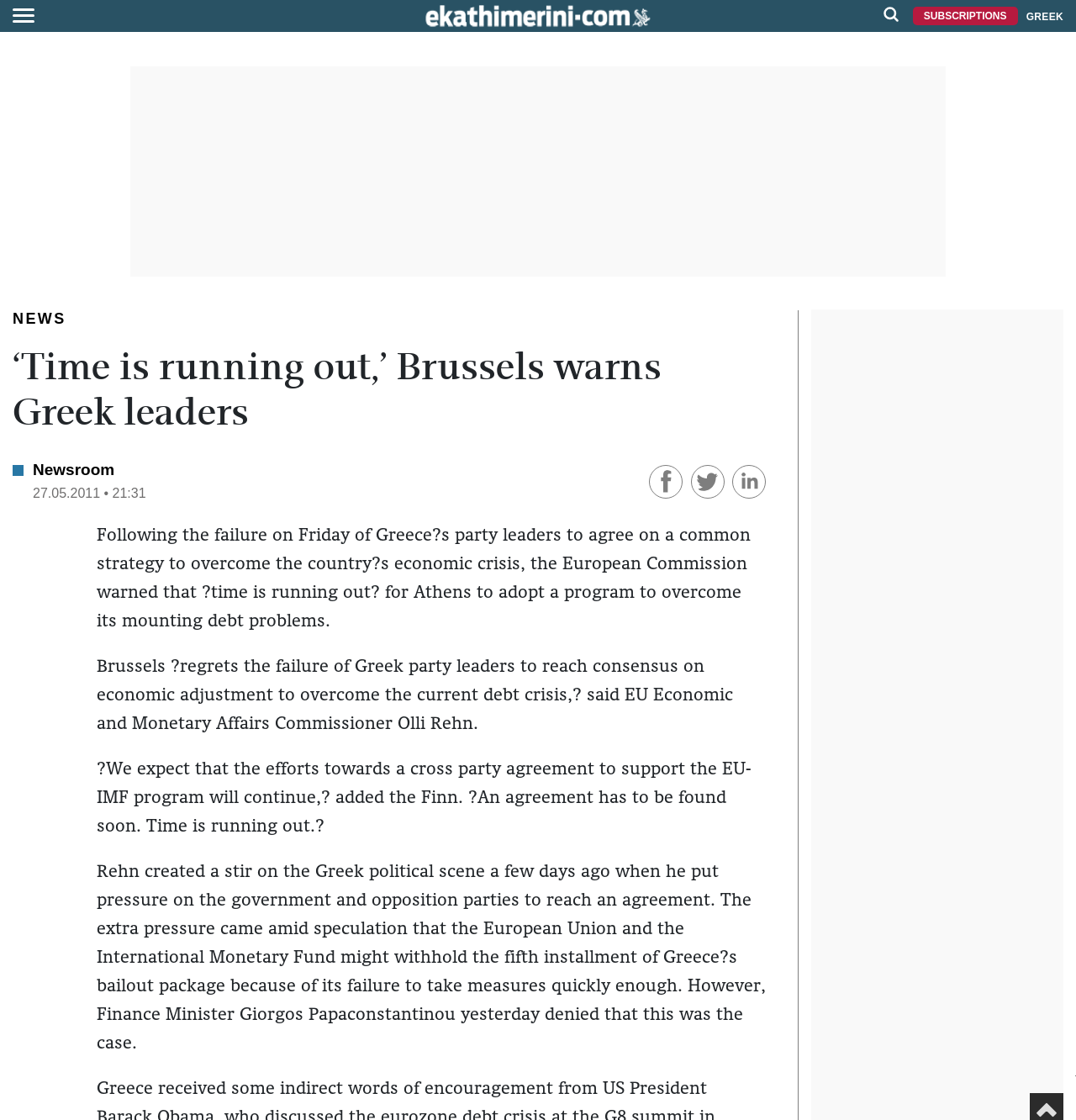Please determine the bounding box coordinates of the element's region to click for the following instruction: "Go to subscriptions".

[0.848, 0.006, 0.946, 0.023]